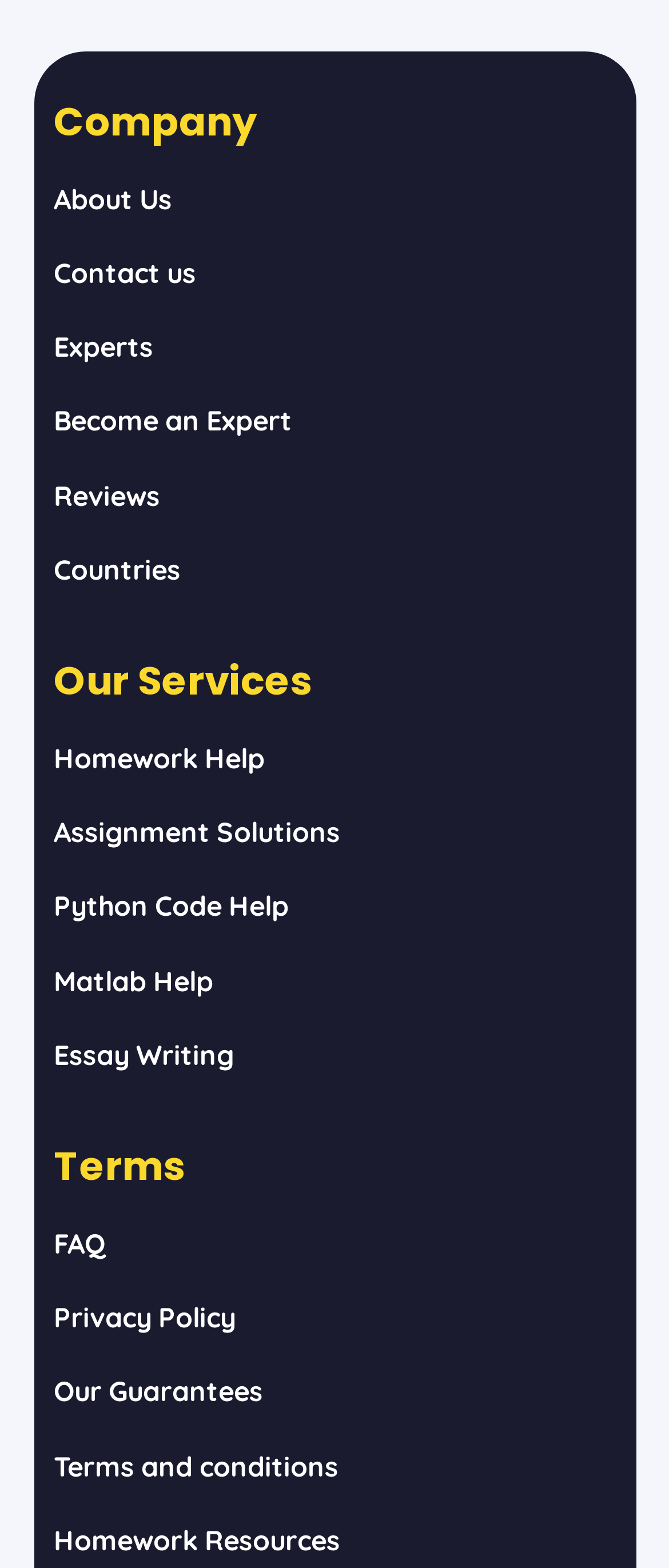Specify the bounding box coordinates of the area to click in order to follow the given instruction: "Explore Homework Resources."

[0.08, 0.971, 0.508, 0.993]